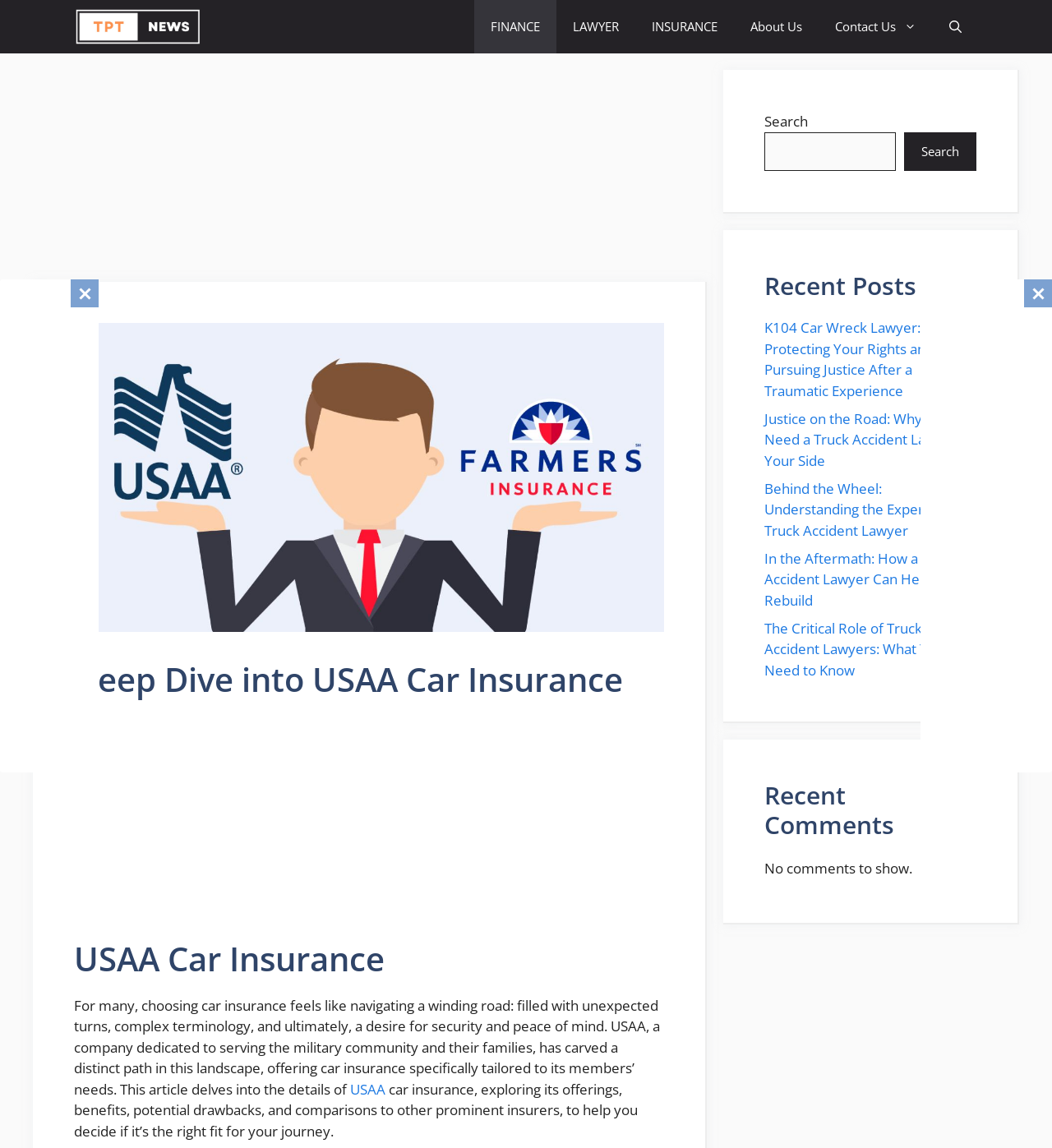What is the purpose of the search box?
Based on the image, give a concise answer in the form of a single word or short phrase.

To search the website